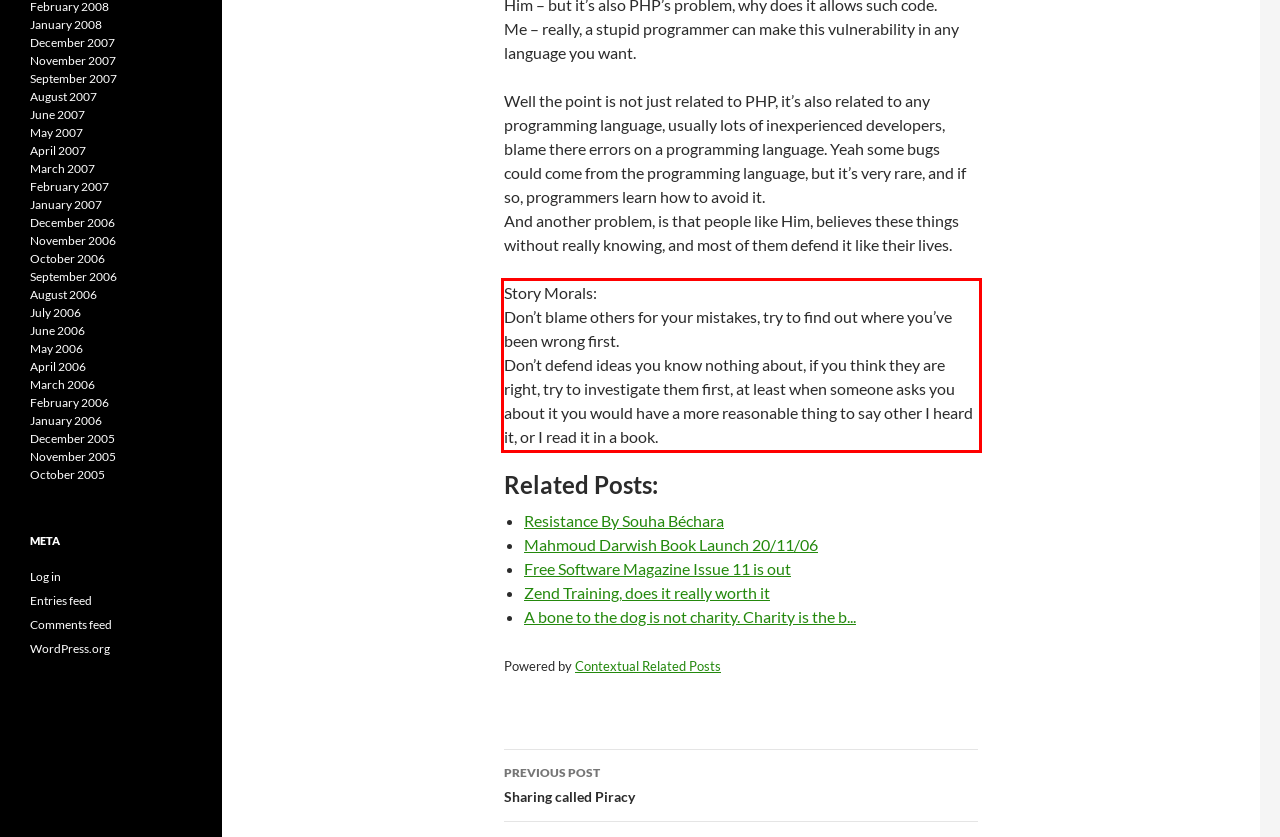By examining the provided screenshot of a webpage, recognize the text within the red bounding box and generate its text content.

Story Morals: Don’t blame others for your mistakes, try to find out where you’ve been wrong first. Don’t defend ideas you know nothing about, if you think they are right, try to investigate them first, at least when someone asks you about it you would have a more reasonable thing to say other I heard it, or I read it in a book.